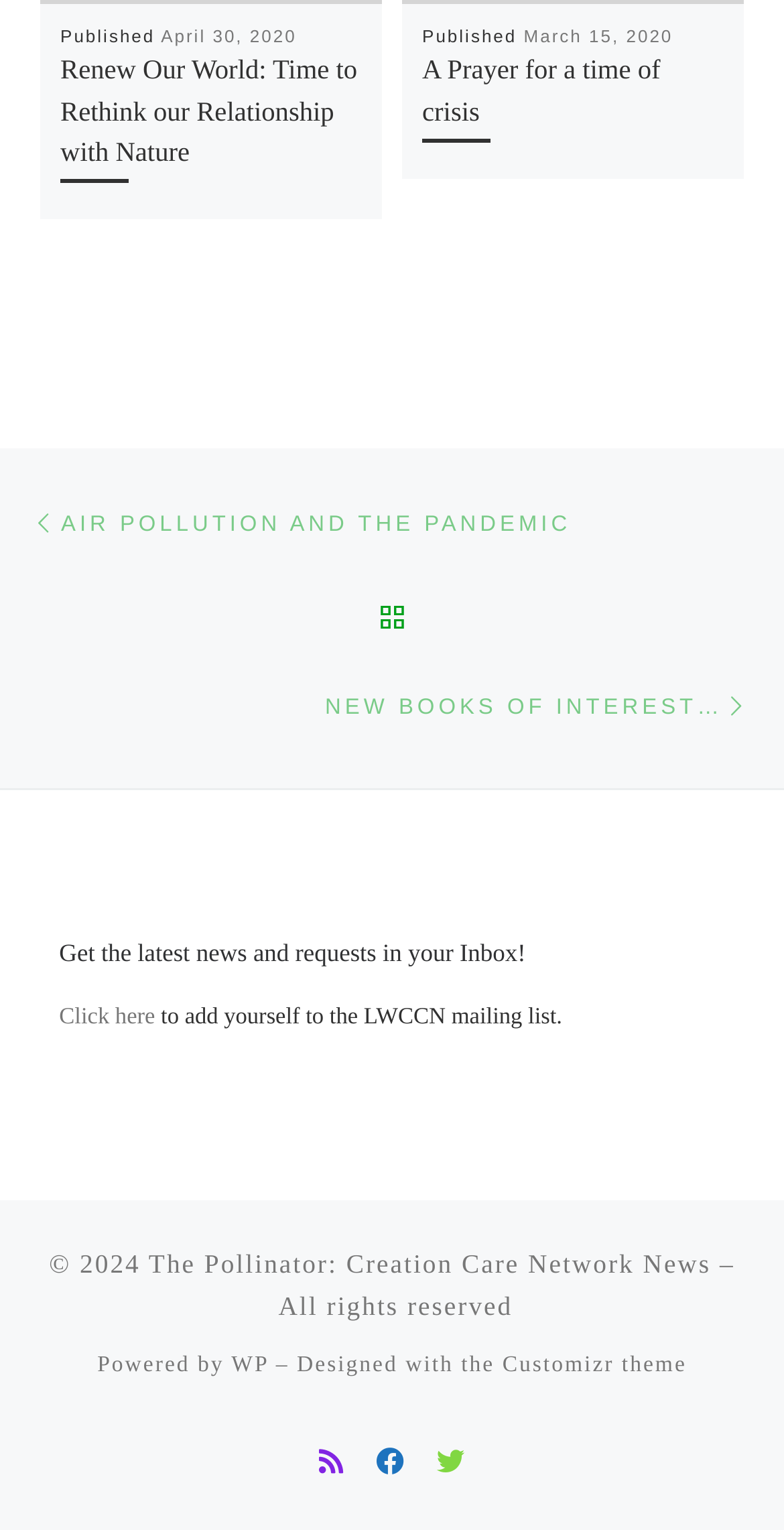Find the bounding box coordinates of the area to click in order to follow the instruction: "View post 'Renew Our World: Time to Rethink our Relationship with Nature'".

[0.077, 0.036, 0.456, 0.109]